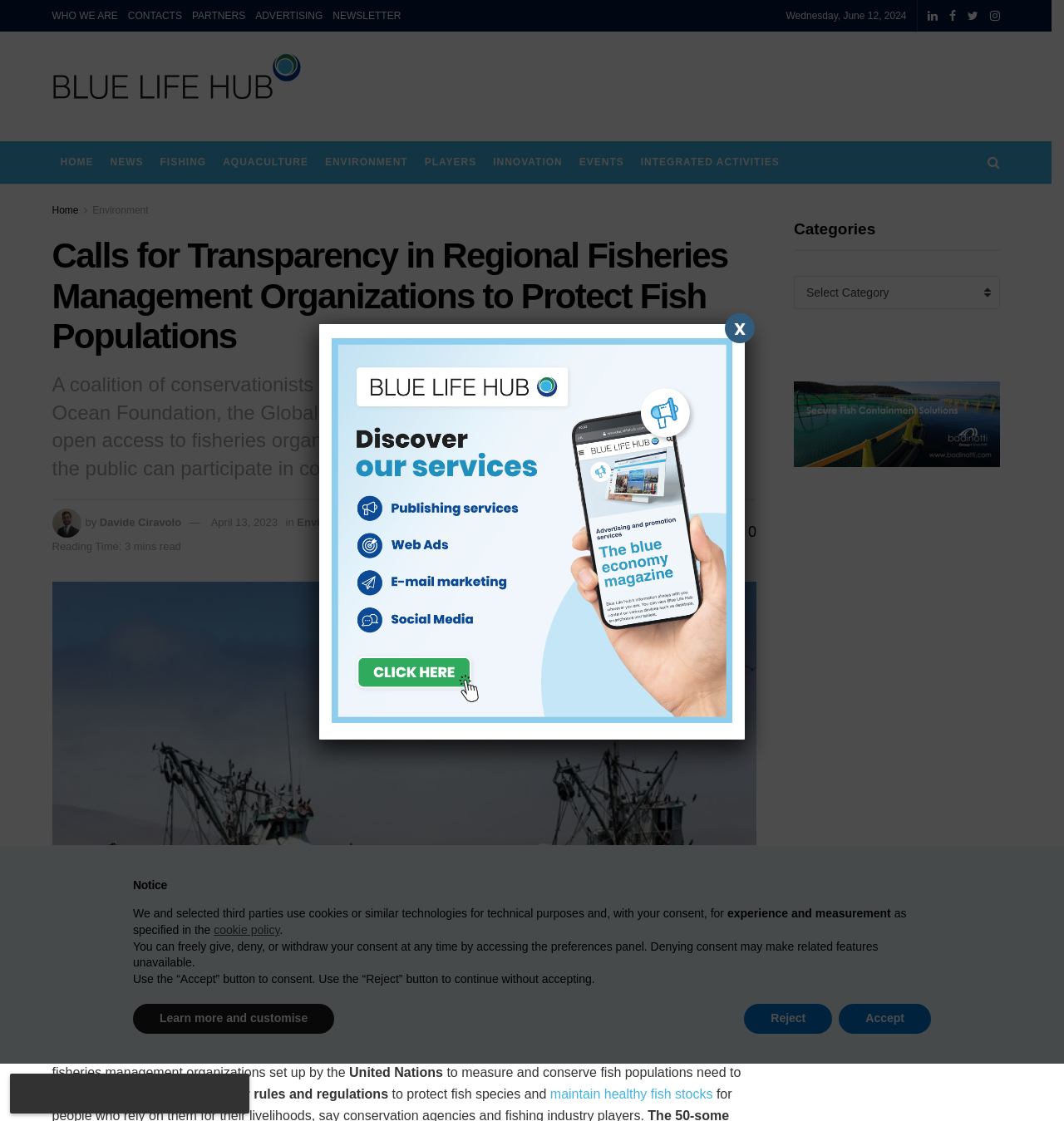What is the date of the article? Based on the screenshot, please respond with a single word or phrase.

April 13, 2023